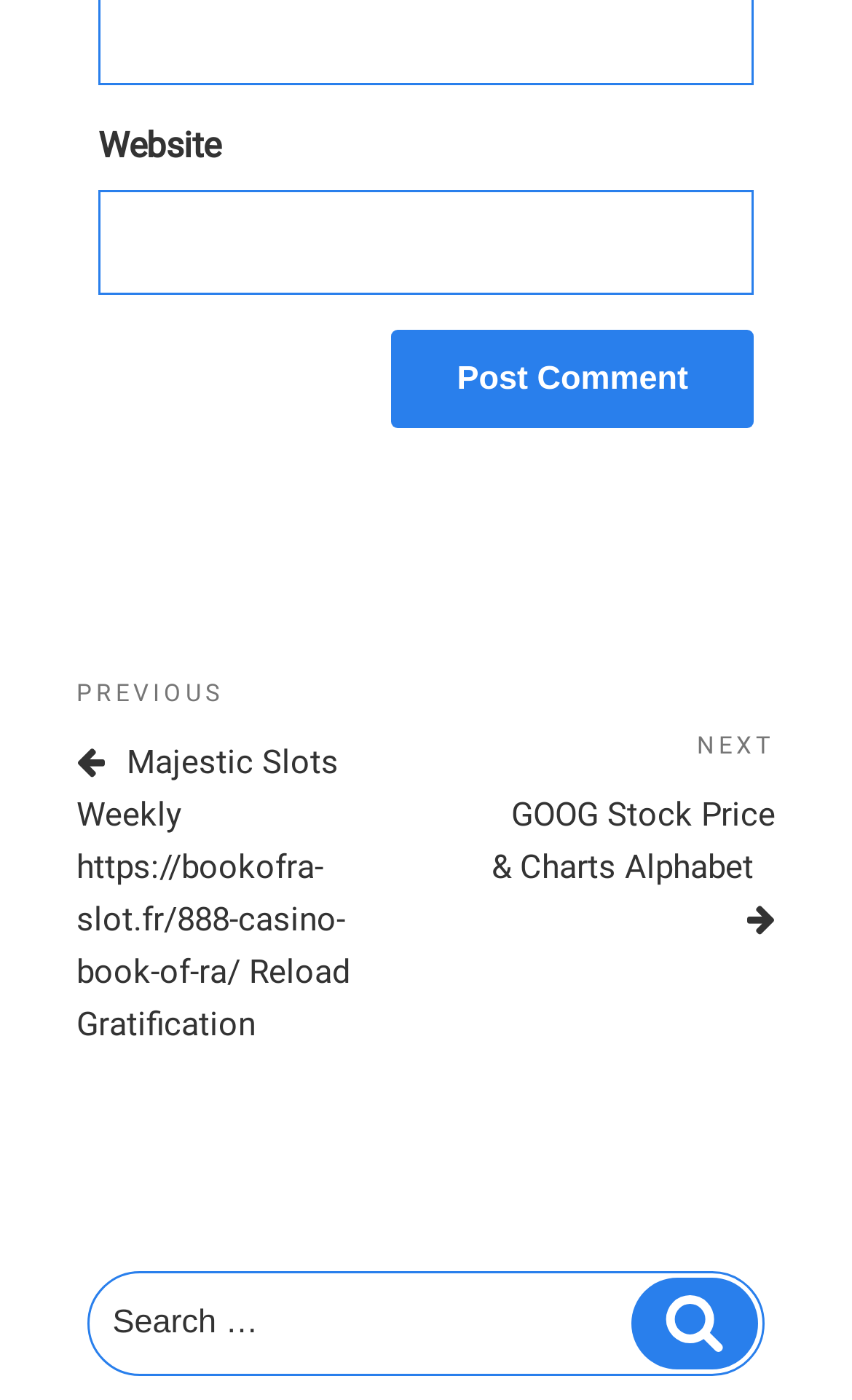What is the purpose of the search section?
Using the image provided, answer with just one word or phrase.

Search for posts